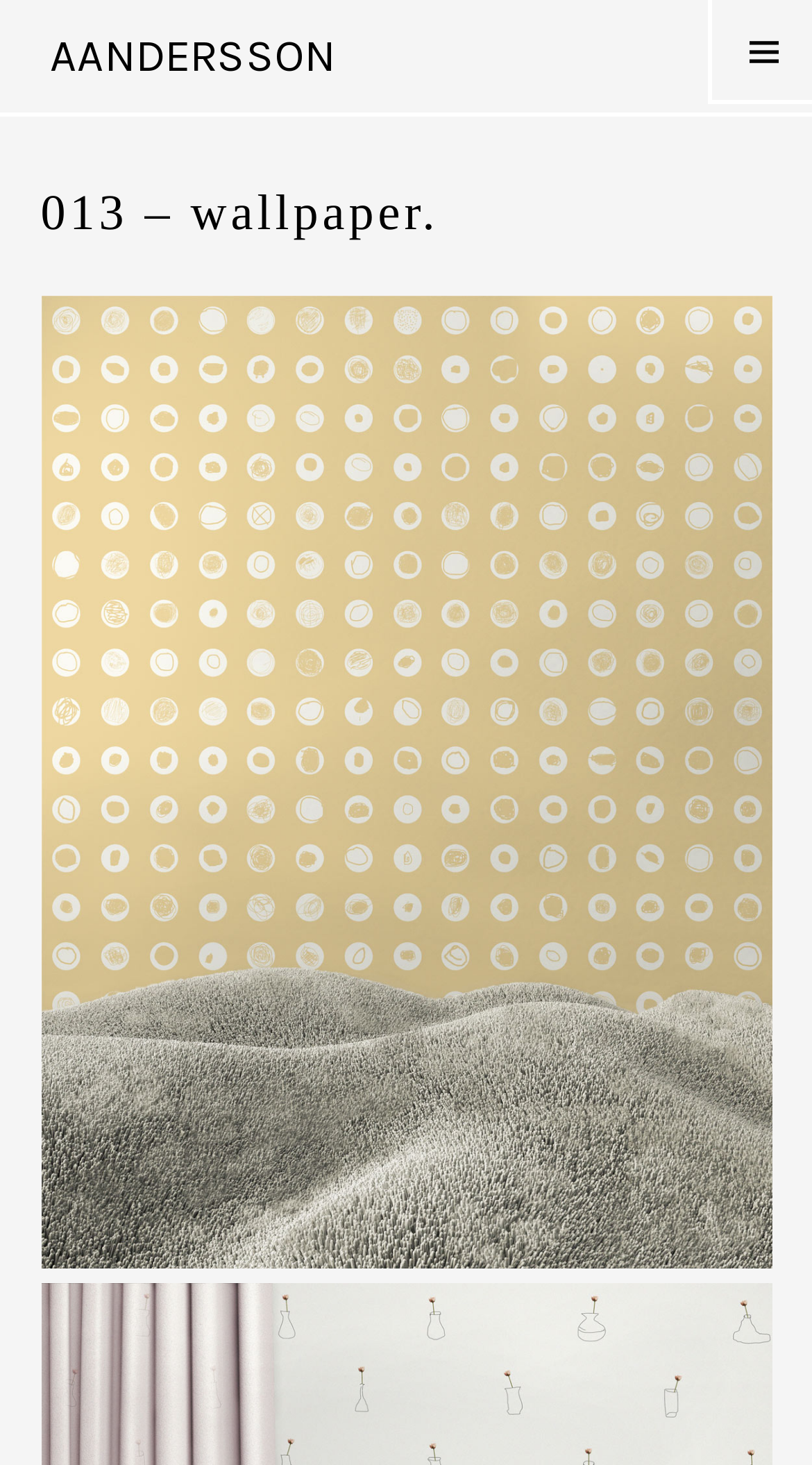What is the type of adhesive used on the wallpaper?
From the image, provide a succinct answer in one word or a short phrase.

Water-activated